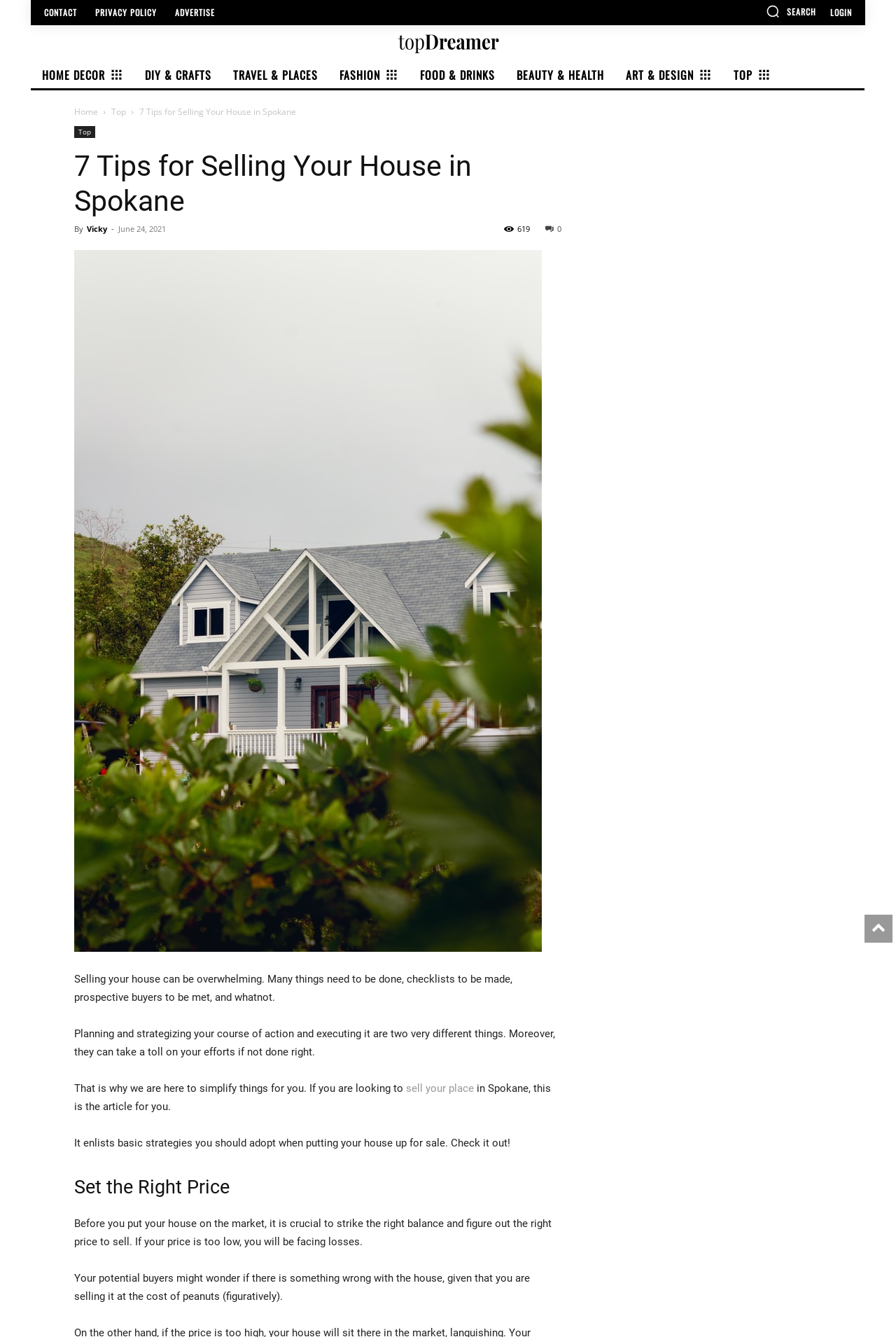Please locate the bounding box coordinates for the element that should be clicked to achieve the following instruction: "Visit the German Human Genome-Phenome Archive". Ensure the coordinates are given as four float numbers between 0 and 1, i.e., [left, top, right, bottom].

None